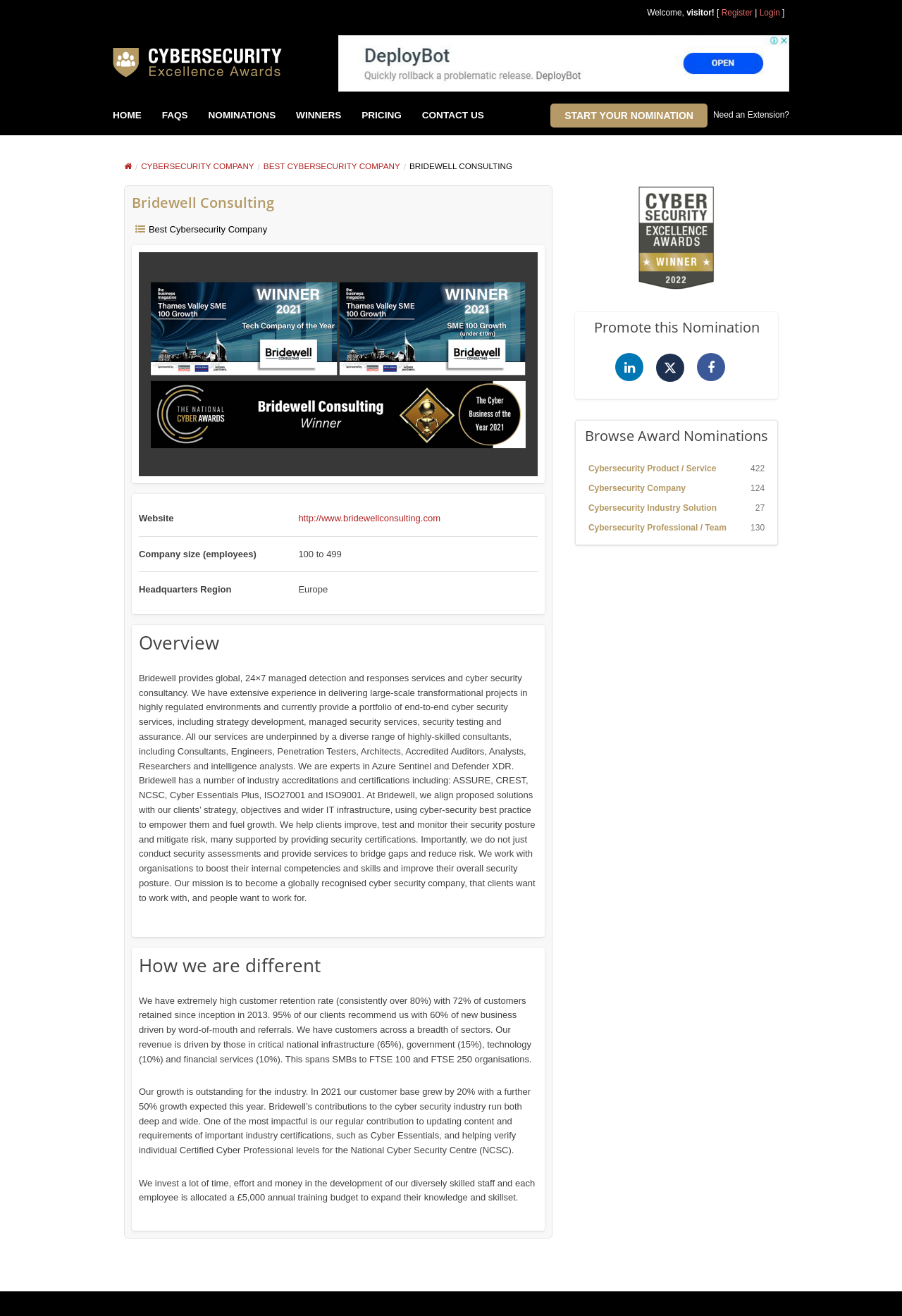Determine the bounding box coordinates of the clickable element to achieve the following action: 'Visit Cybersecurity Excellence Awards'. Provide the coordinates as four float values between 0 and 1, formatted as [left, top, right, bottom].

[0.125, 0.035, 0.312, 0.061]